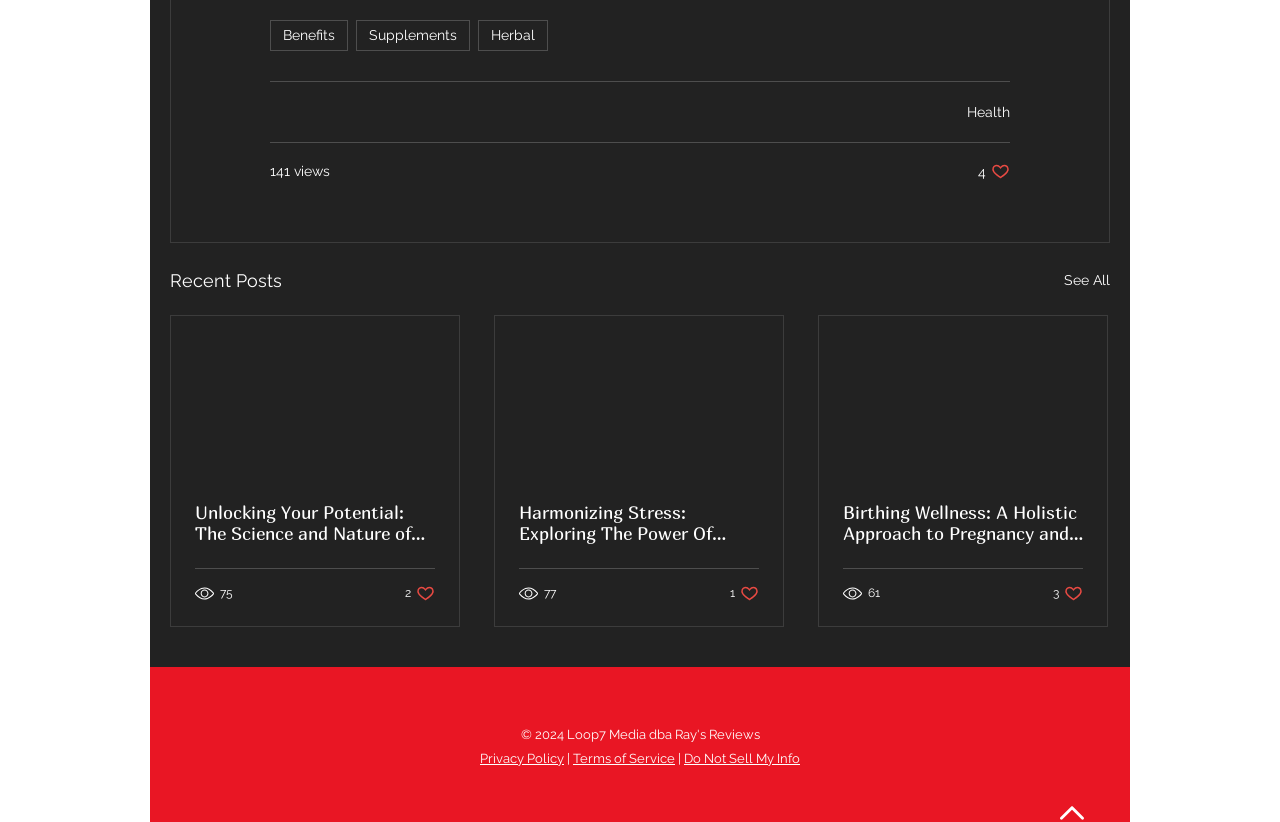Could you determine the bounding box coordinates of the clickable element to complete the instruction: "Go to the 'Privacy Policy' page"? Provide the coordinates as four float numbers between 0 and 1, i.e., [left, top, right, bottom].

[0.375, 0.914, 0.441, 0.932]